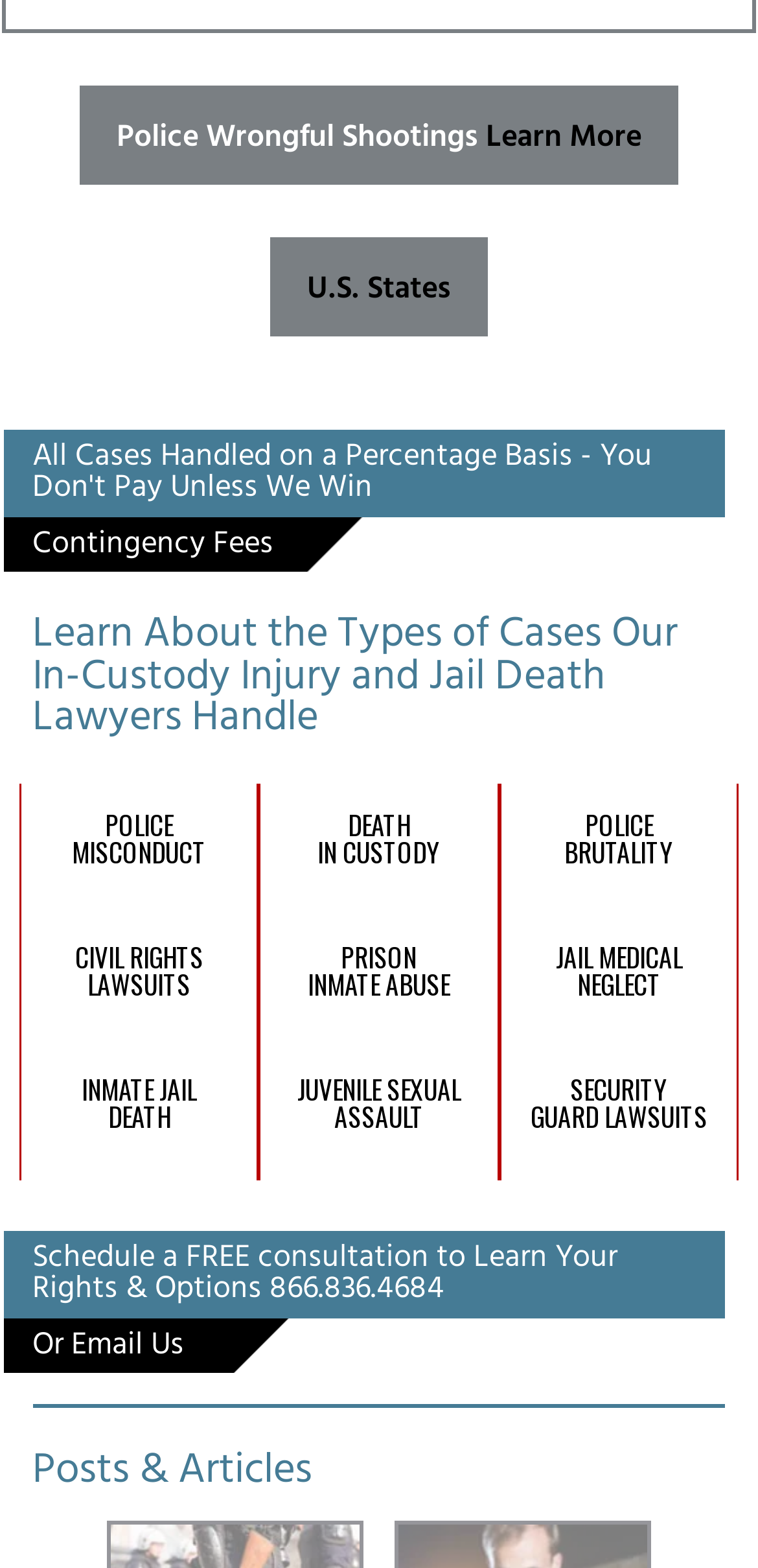What is the purpose of the lawyers mentioned on the webpage?
Using the information from the image, answer the question thoroughly.

The heading 'Learn About the Types of Cases Our In-Custody Injury and Jail Death Lawyers Handle' suggests that the lawyers mentioned on the webpage specialize in handling cases related to in-custody injury and jail death.